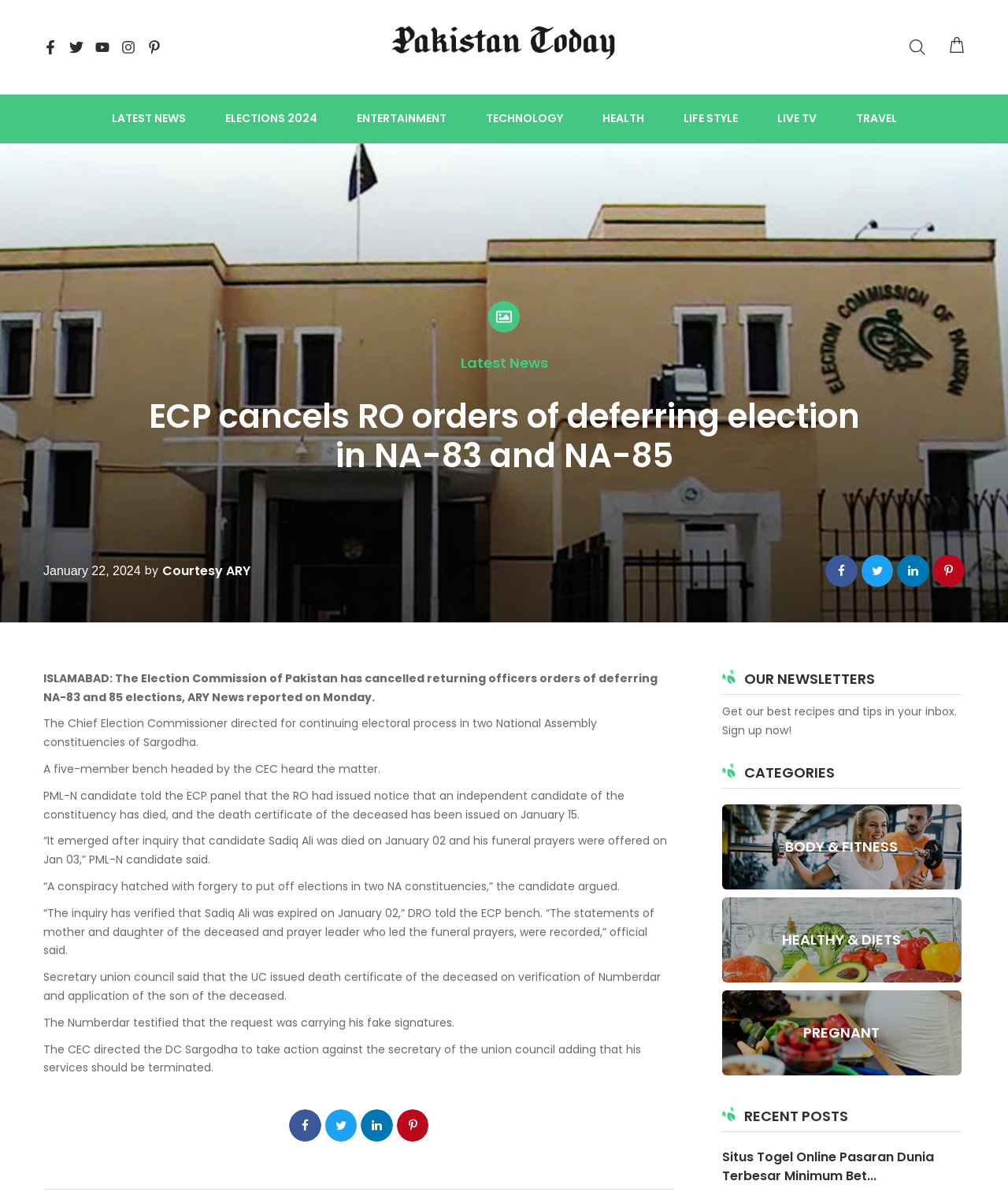Construct a comprehensive caption that outlines the webpage's structure and content.

This webpage appears to be a news article from Pakistan Today, with a focus on the Election Commission of Pakistan's decision to cancel returning officers' orders to defer elections in NA-83 and NA-85. 

At the top of the page, there are social media links, including Facebook, Youtube, Instagram, and Pinterest, accompanied by their respective icons. 

Below these links, there is a search bar and a navigation menu with various categories, such as Latest News, Elections 2024, Entertainment, Technology, Health, Lifestyle, Live TV, and Travel.

The main article is divided into several paragraphs, with a heading that reads "ECP cancels RO orders of deferring election in NA-83 and NA-85". The article discusses the Election Commission's decision, citing a report from ARY News, and provides details about the case, including quotes from the PML-N candidate and the District Returning Officer.

To the right of the article, there is a section with the heading "OUR NEWSLETTERS", which invites users to sign up for newsletters. Below this, there is a section with the heading "CATEGORIES", which features three figures with images and headings, including "BODY & FITNESS", "HEALTHY & DIETS", and "PREGNANT". 

Further down the page, there is a section with the heading "RECENT POSTS", which appears to list recent news articles. The final section features a heading "Situs Togel Online Pasaran Dunia Terbesar Minimum Bet...", which seems to be an advertisement or a sponsored post.